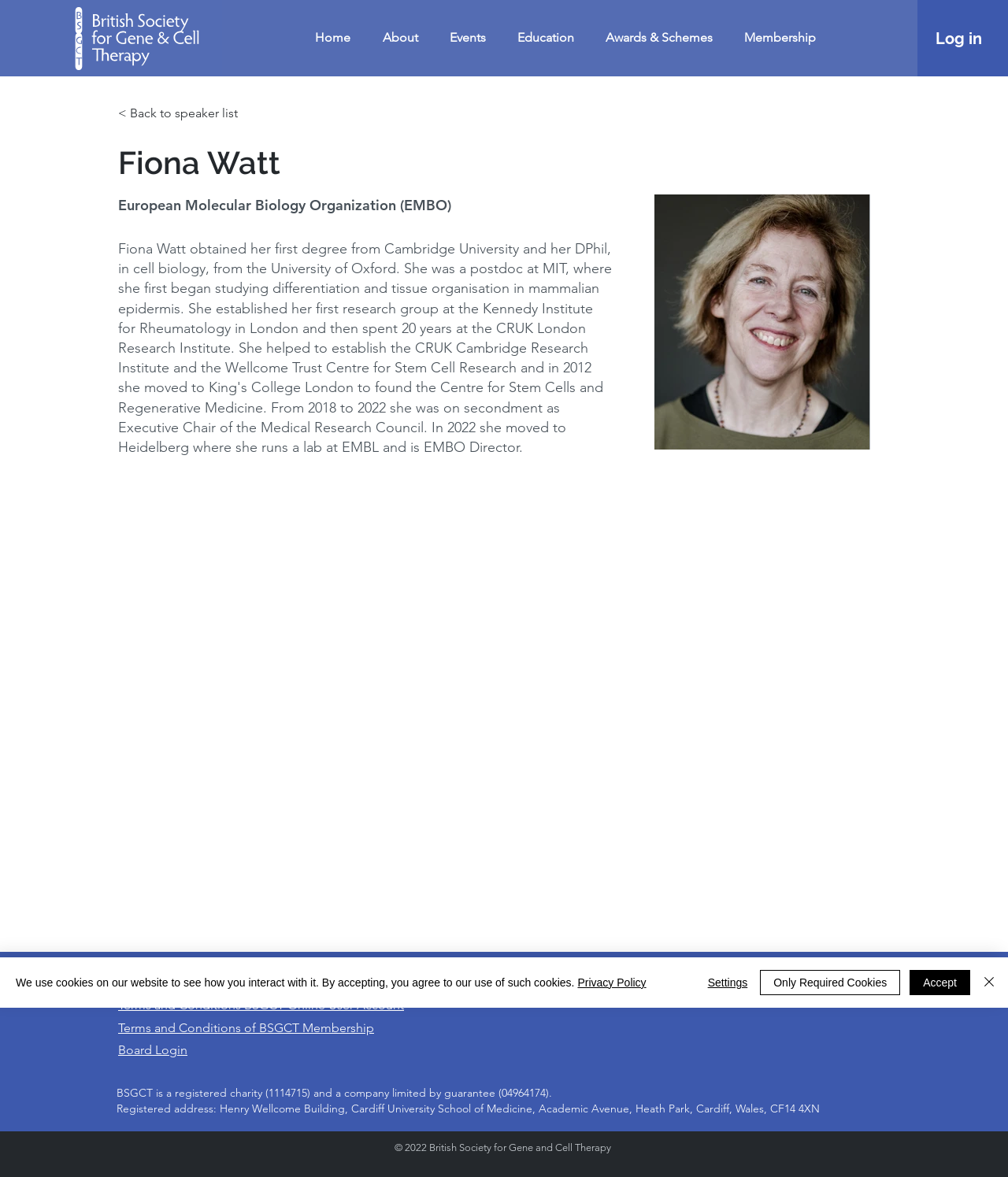Please find the bounding box coordinates of the element that needs to be clicked to perform the following instruction: "visit Facebook page". The bounding box coordinates should be four float numbers between 0 and 1, represented as [left, top, right, bottom].

[0.756, 0.825, 0.787, 0.852]